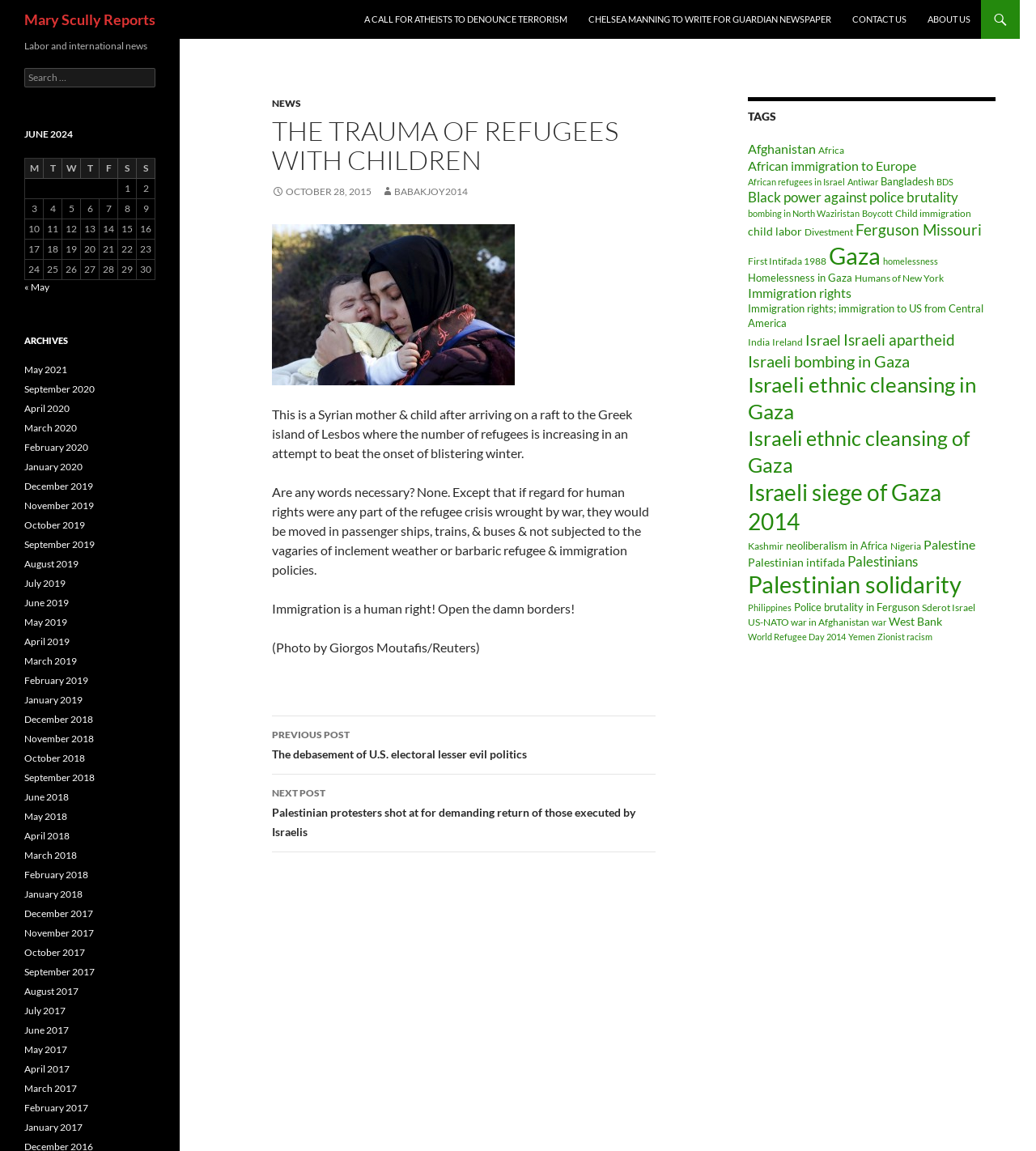Please answer the following question using a single word or phrase: 
What is the image description of the photo?

Syrian refugee mother and child